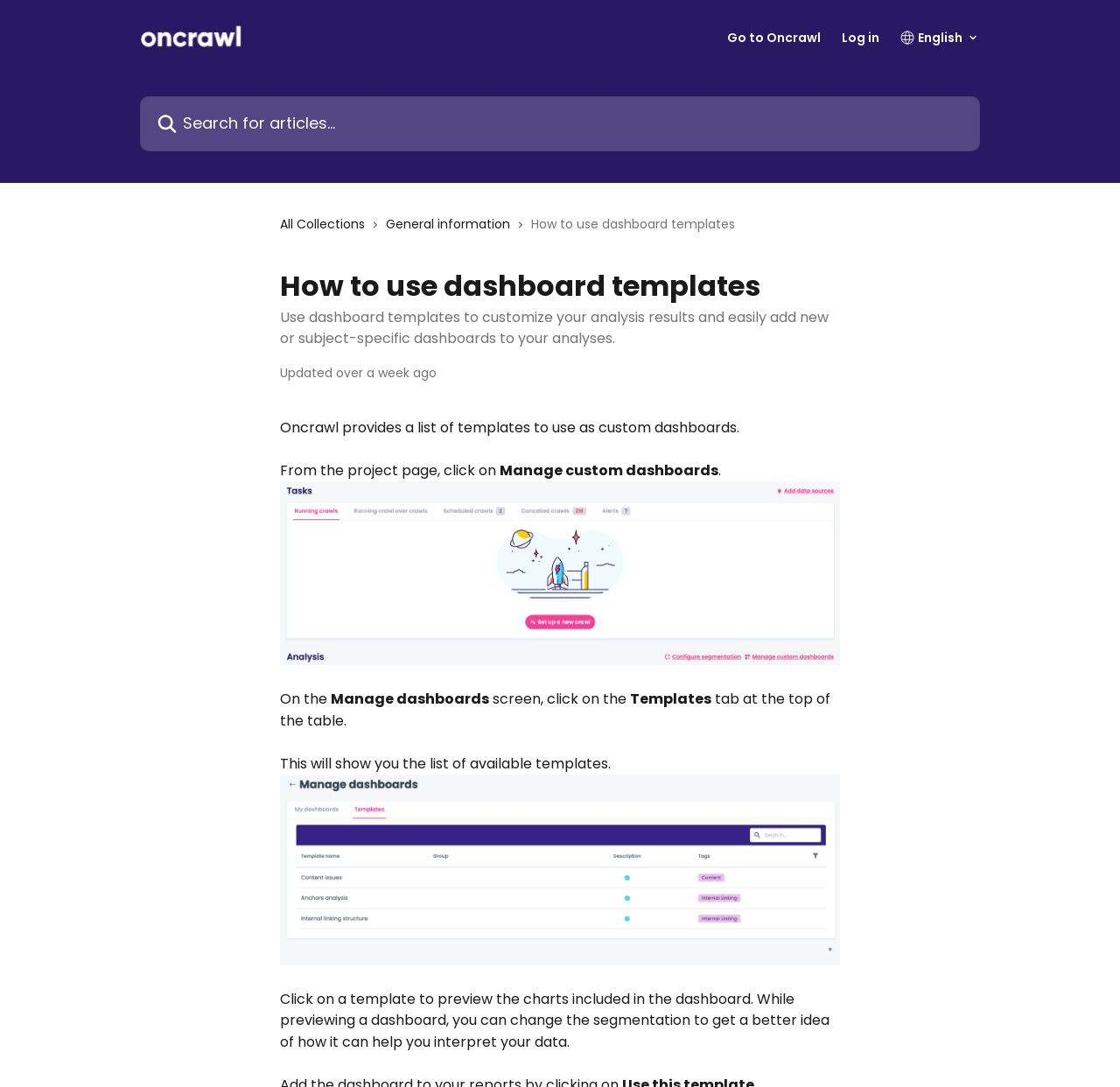Determine the bounding box coordinates for the UI element with the following description: "alt="Oncrawl Help"". The coordinates should be four float numbers between 0 and 1, represented as [left, top, right, bottom].

[0.125, 0.019, 0.216, 0.048]